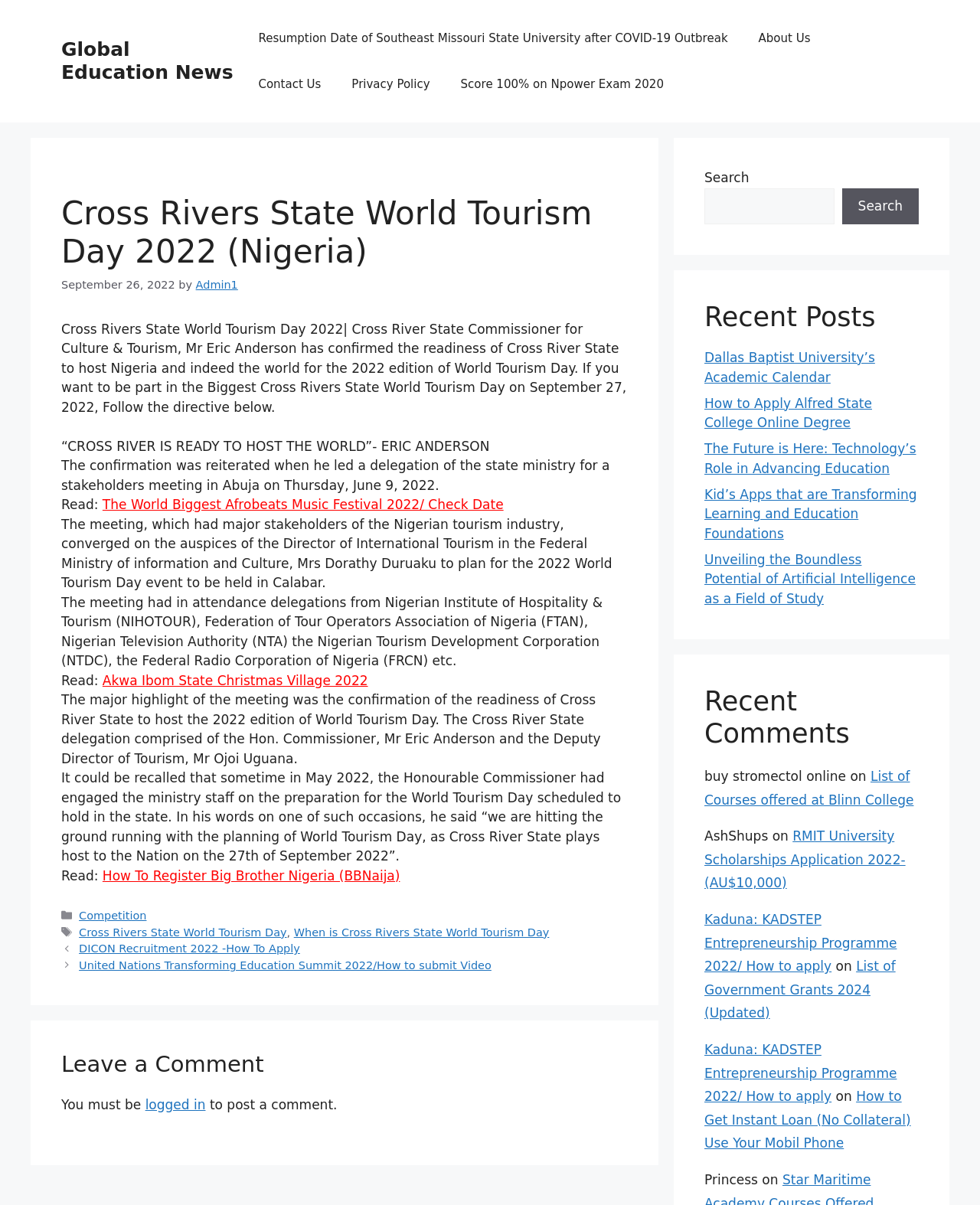Pinpoint the bounding box coordinates of the clickable element needed to complete the instruction: "View recent posts". The coordinates should be provided as four float numbers between 0 and 1: [left, top, right, bottom].

[0.719, 0.25, 0.938, 0.276]